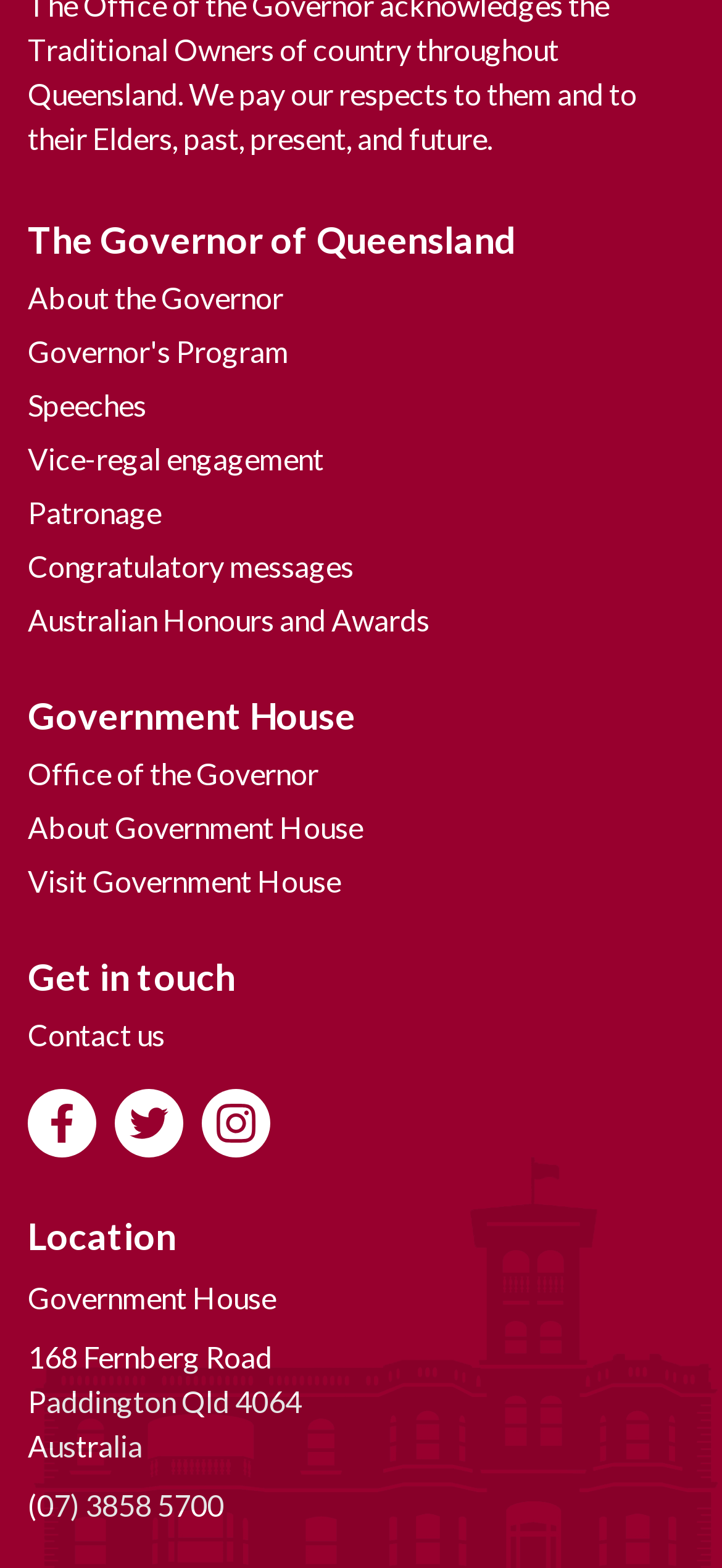Give a concise answer using one word or a phrase to the following question:
How can I learn more about the Governor's speeches?

Click on 'Speeches'